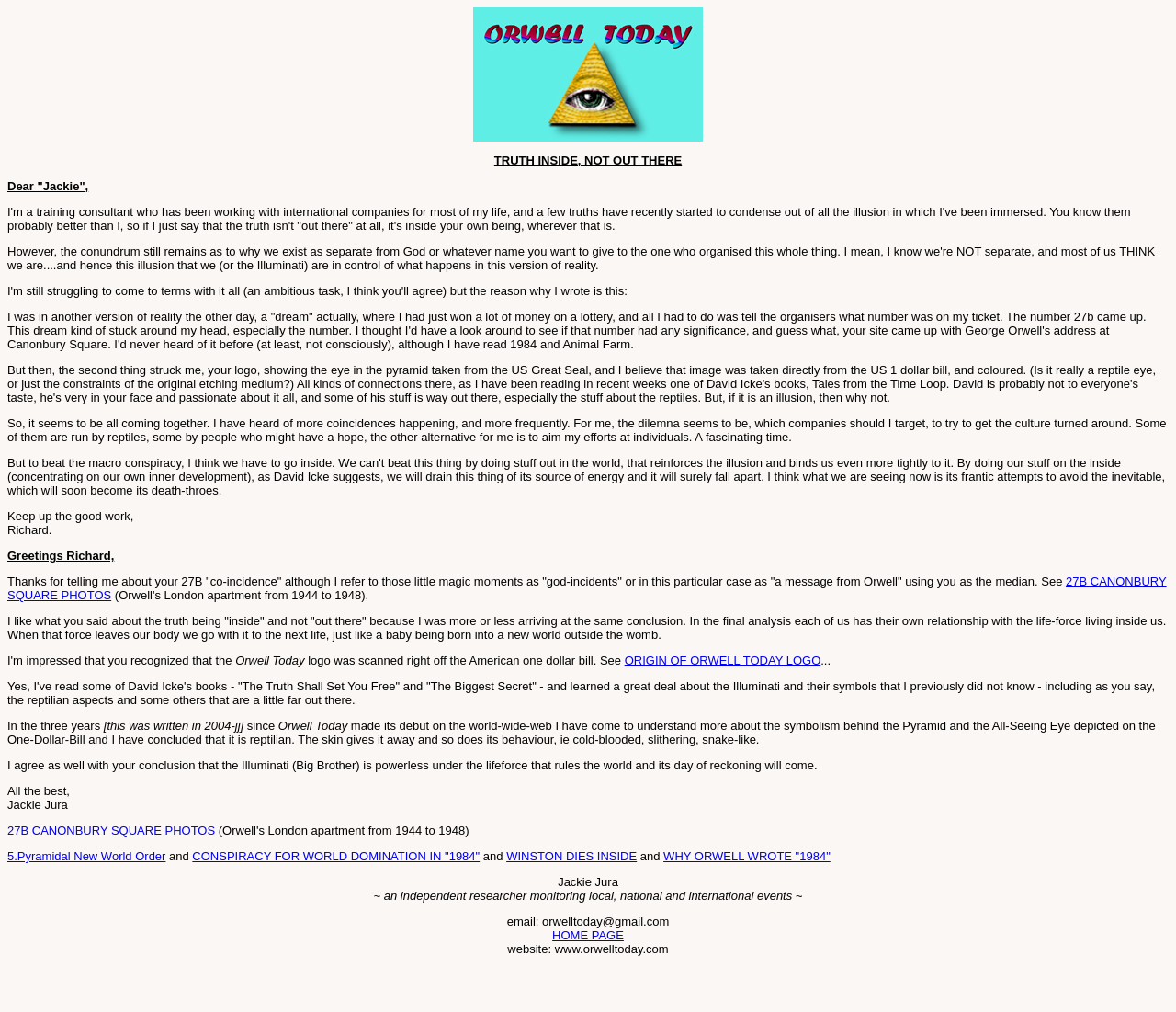Please find the bounding box coordinates of the section that needs to be clicked to achieve this instruction: "Read about the origin of Orwell Today logo".

[0.531, 0.646, 0.698, 0.659]